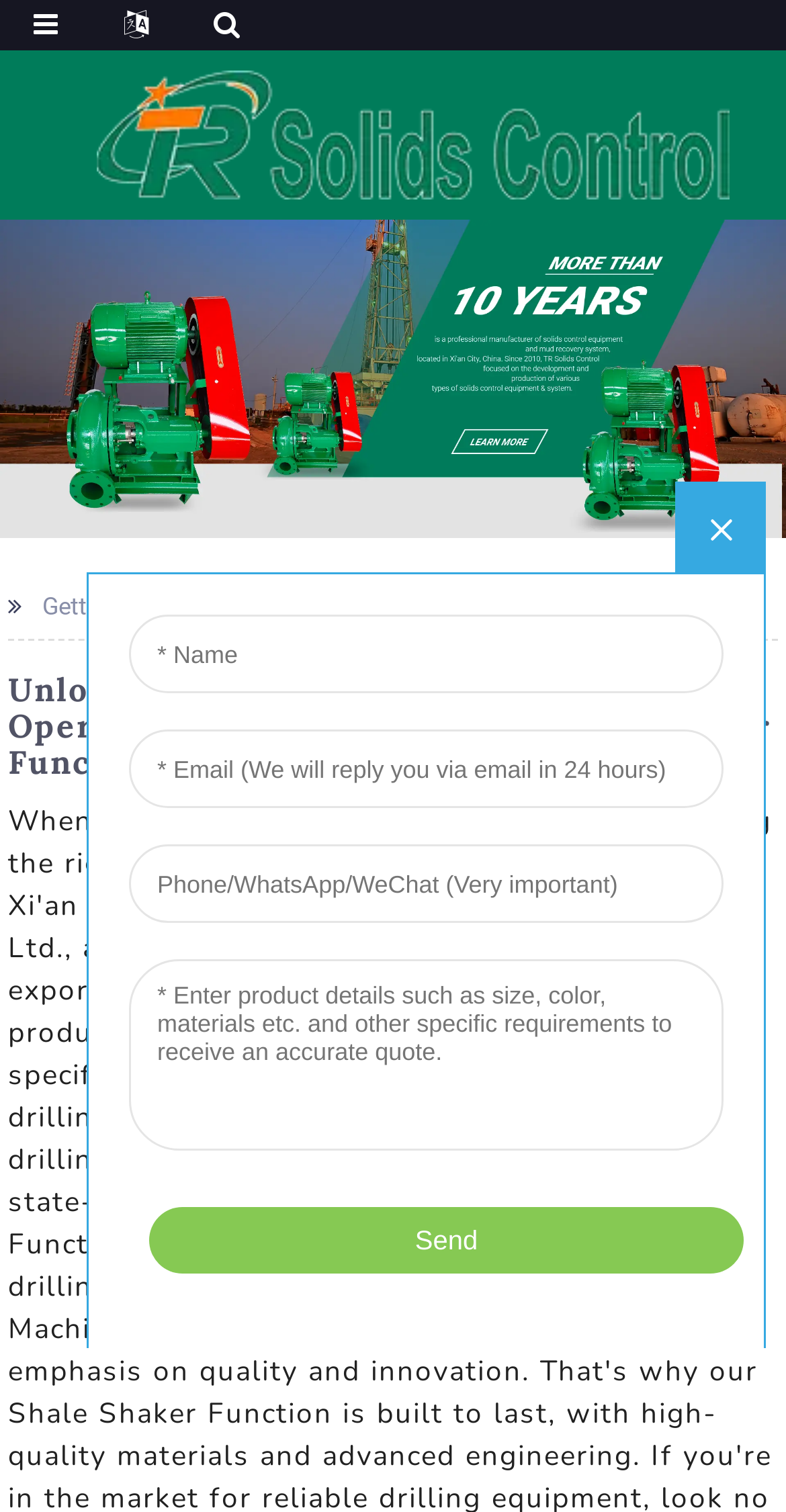Create a detailed summary of the webpage's content and design.

The webpage is about a China-based manufacturer, supplier, and exporter of shale shaker equipment. At the top left corner, there is a logo link with an accompanying image. Below the logo, a banner image spans the entire width of the page. 

On the left side of the page, there are two static text elements, "Getting started" and "Shale Shaker Function", positioned one below the other. To the right of these text elements, a prominent heading reads "Unlock The Power Of Your Drilling Operations With The Ultimate Shale Shaker Function - Buy Now!". This heading is centered and takes up a significant portion of the page's width.

At the bottom of the page, there is an iframe that occupies most of the page's width, leaving a small margin on the left side.